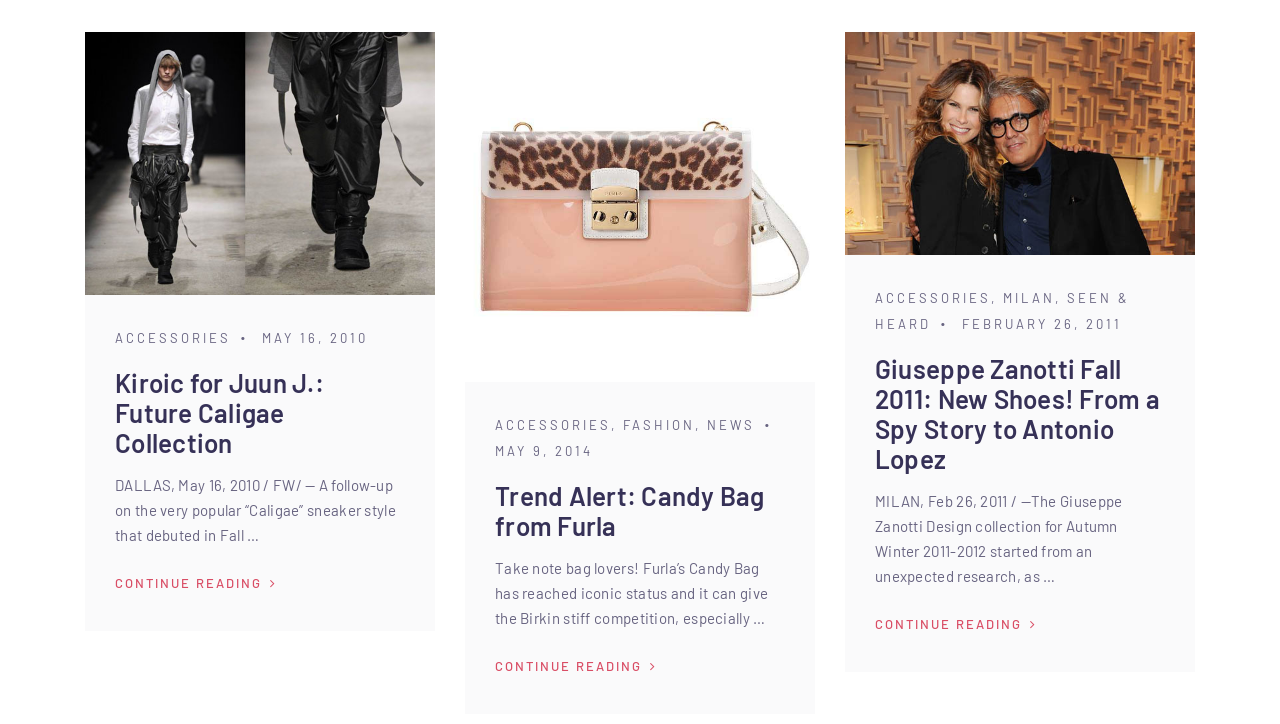Identify the bounding box for the UI element that is described as follows: "Milan".

[0.784, 0.4, 0.824, 0.422]